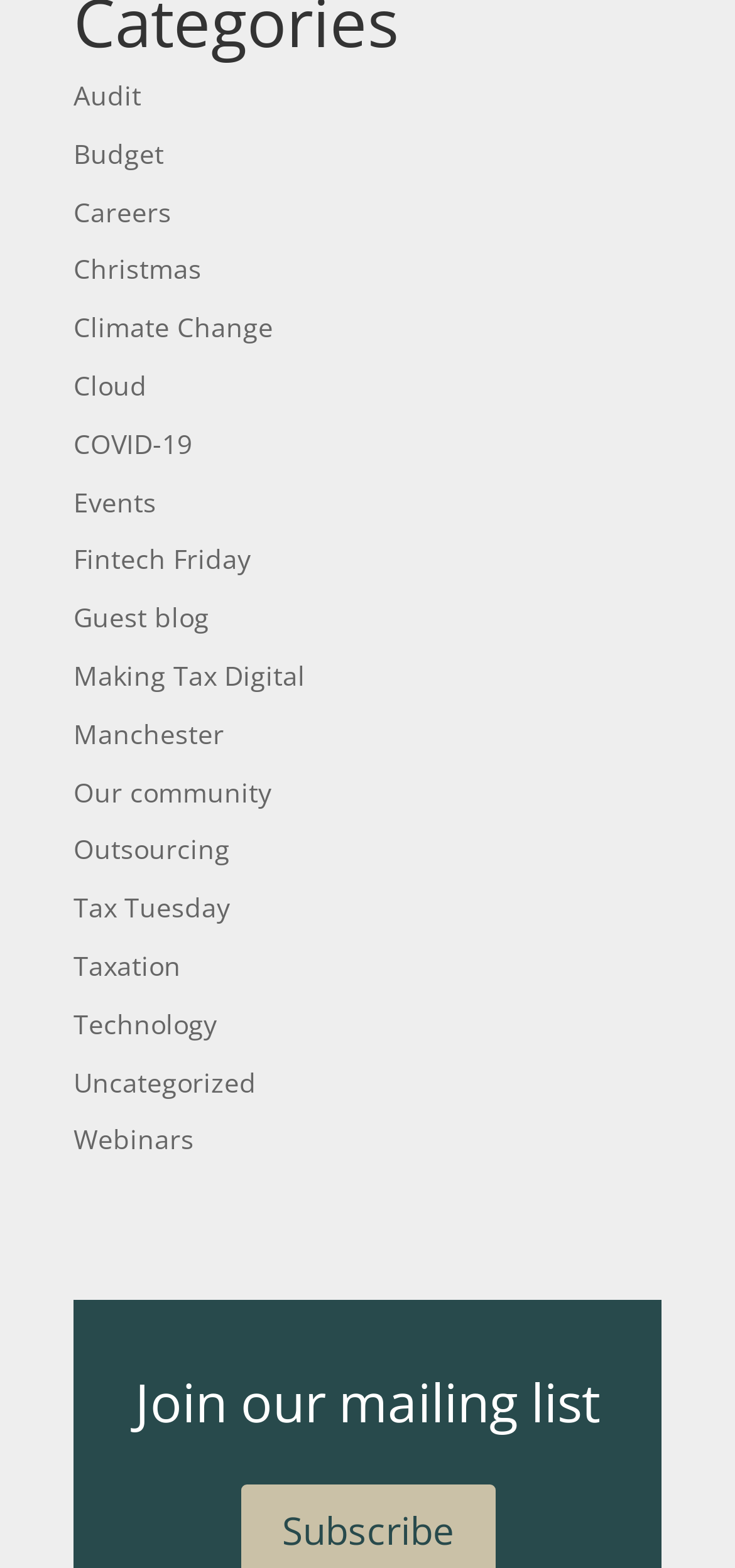What is the topic of the link located at the bottom of the page? Refer to the image and provide a one-word or short phrase answer.

Join our mailing list